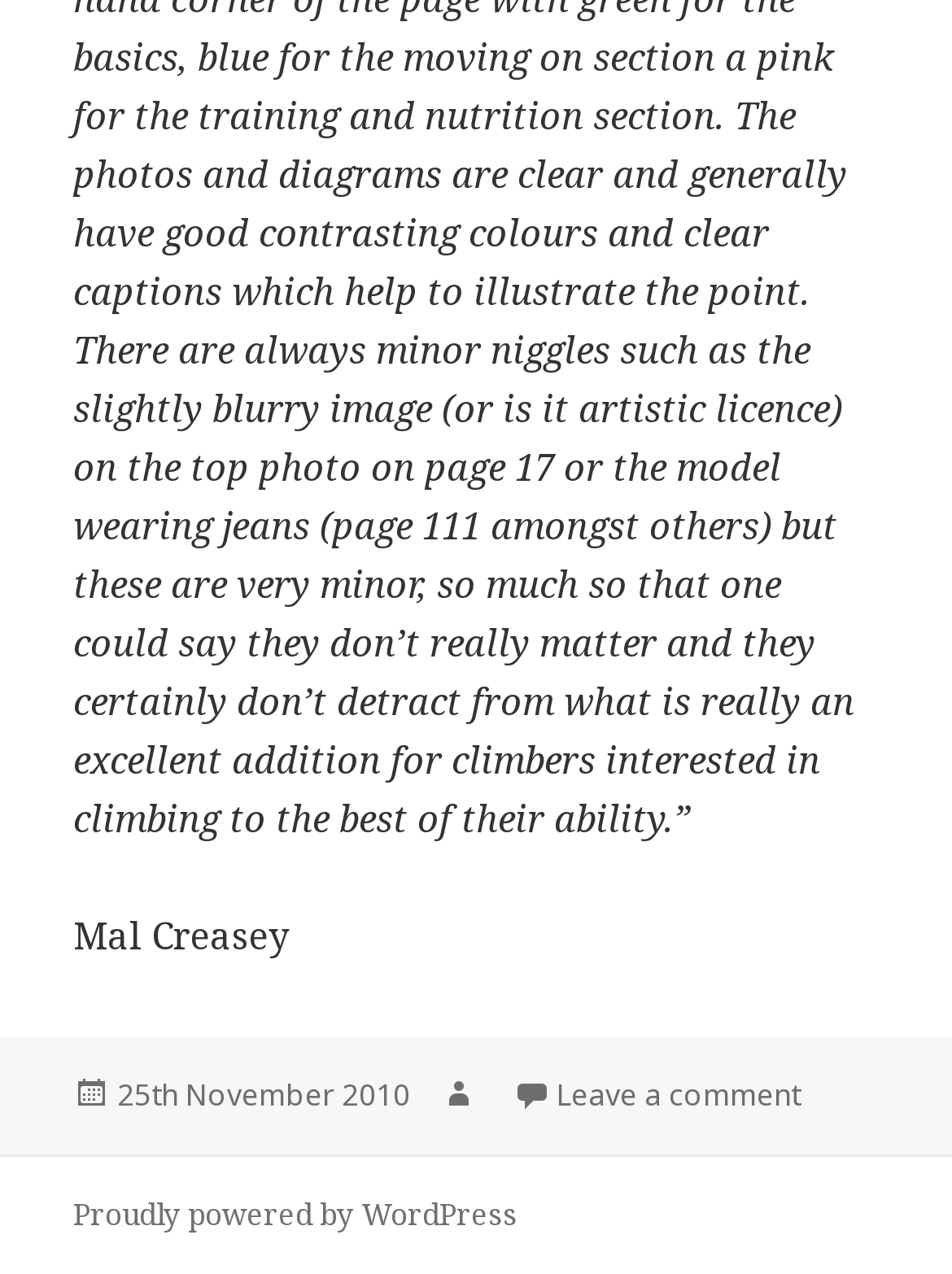Bounding box coordinates are specified in the format (top-left x, top-left y, bottom-right x, bottom-right y). All values are floating point numbers bounded between 0 and 1. Please provide the bounding box coordinate of the region this sentence describes: Log In

None